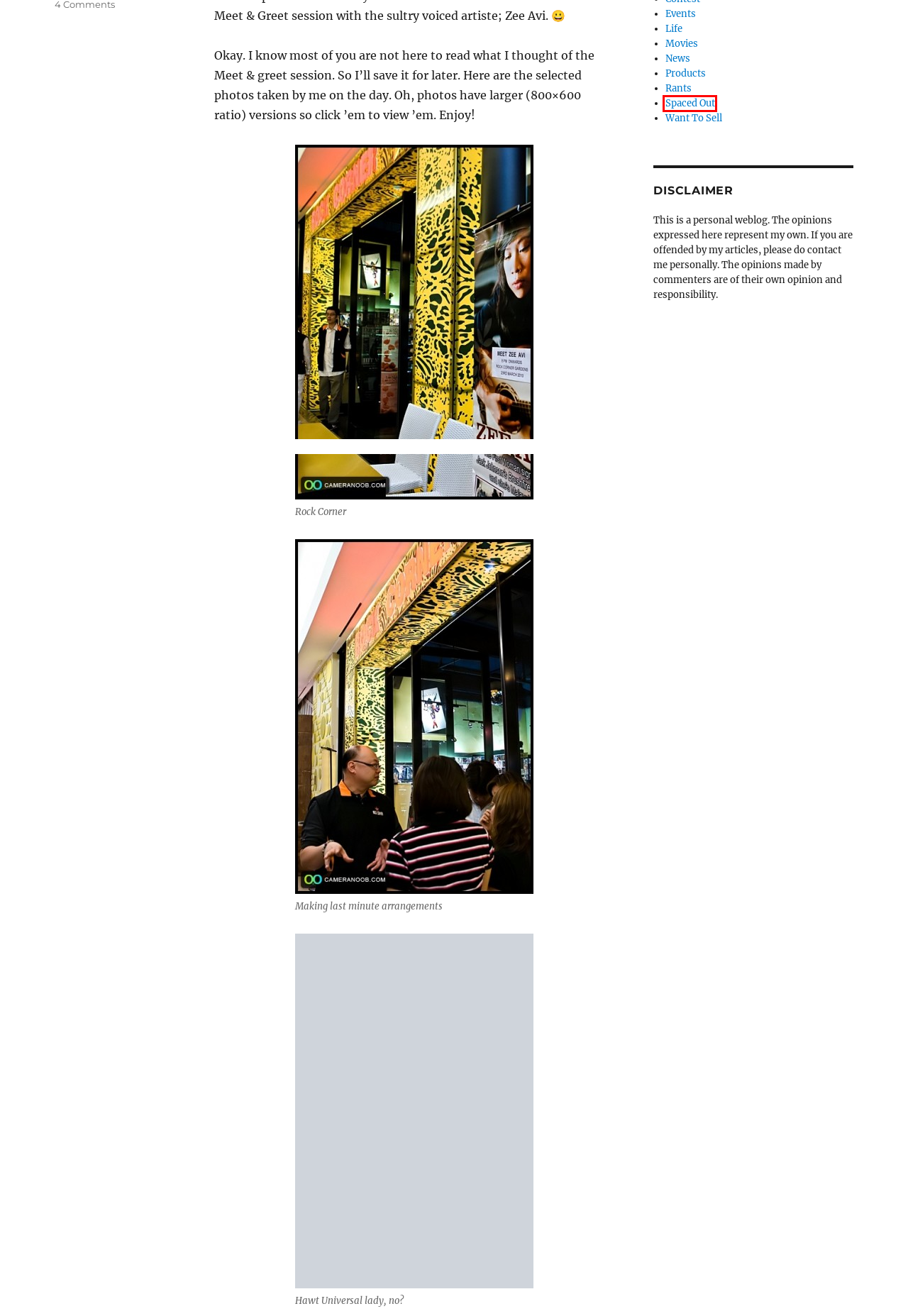Take a look at the provided webpage screenshot featuring a red bounding box around an element. Select the most appropriate webpage description for the page that loads after clicking on the element inside the red bounding box. Here are the candidates:
A. ios十大污的app直播平台_kkbby con污在线直播_www.污_www.污污网站
B. Rants  | I am Danny Foo
C. News  | I am Danny Foo
D. Spaced Out  | I am Danny Foo
E. Products  | I am Danny Foo
F. Contact me | I am Danny Foo
G. Movies  | I am Danny Foo
H. Want To Sell  | I am Danny Foo

D